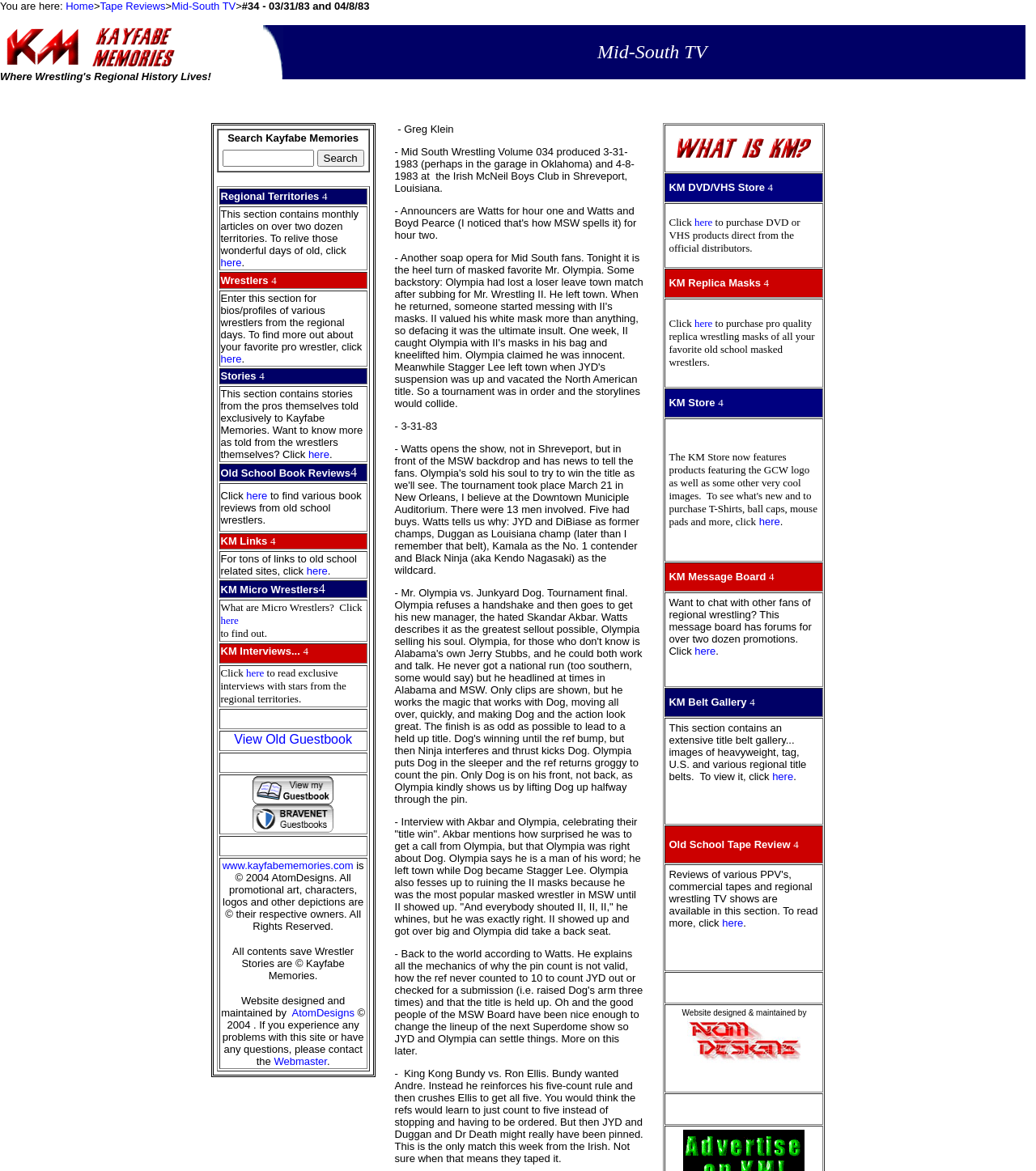Locate the bounding box coordinates of the clickable region necessary to complete the following instruction: "Search Kayfabe Memories". Provide the coordinates in the format of four float numbers between 0 and 1, i.e., [left, top, right, bottom].

[0.214, 0.127, 0.303, 0.142]